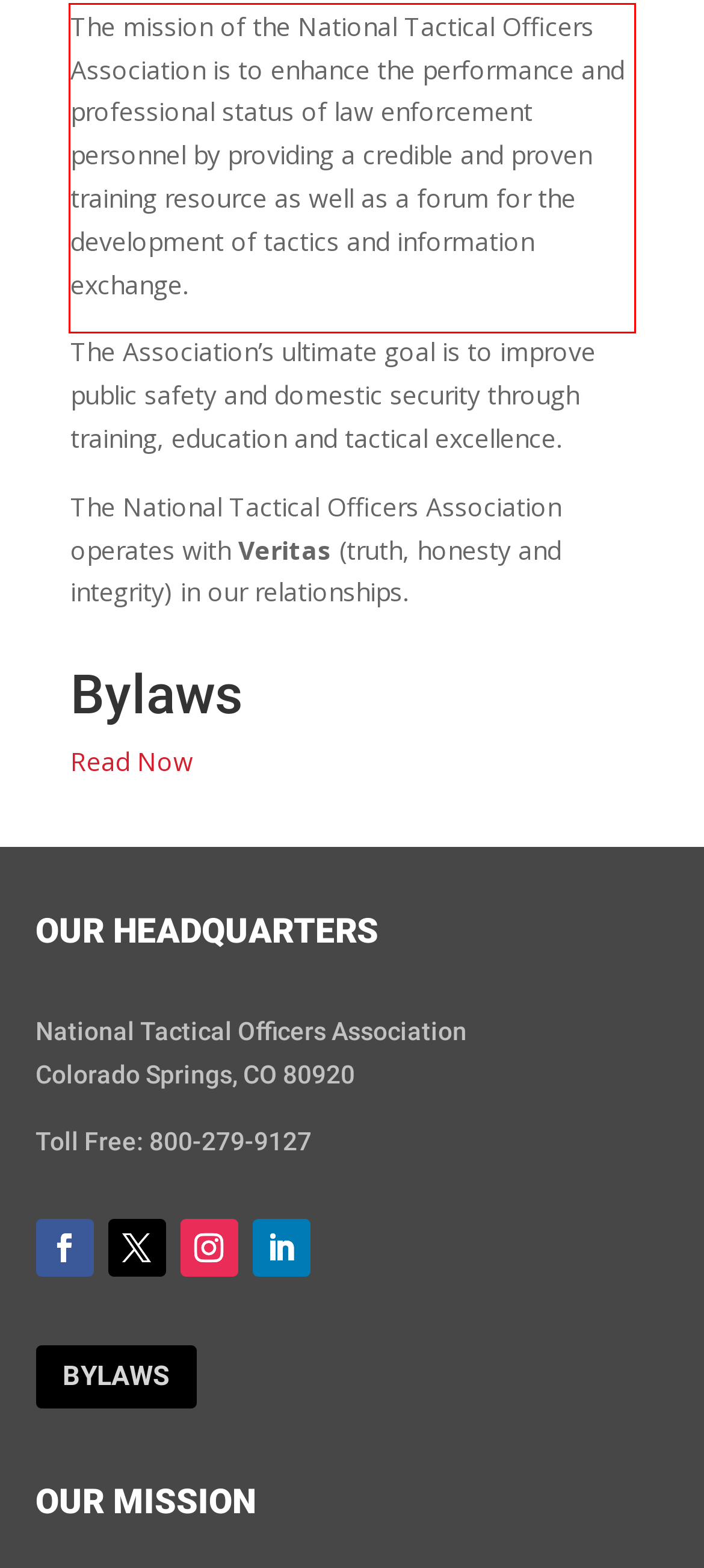In the screenshot of the webpage, find the red bounding box and perform OCR to obtain the text content restricted within this red bounding box.

The mission of the National Tactical Officers Association is to enhance the performance and professional status of law enforcement personnel by providing a credible and proven training resource as well as a forum for the development of tactics and information exchange.